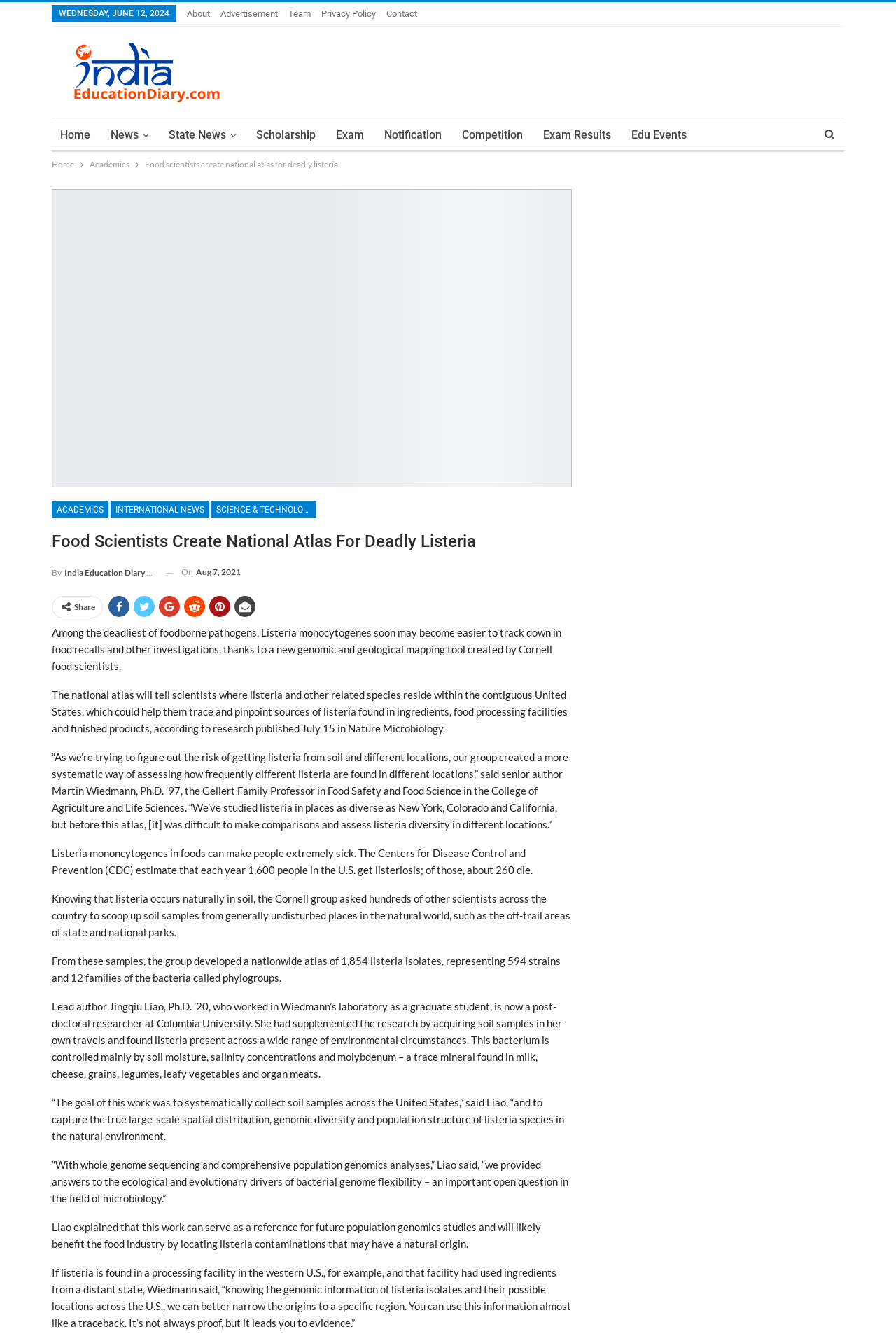Please identify the bounding box coordinates of the element's region that needs to be clicked to fulfill the following instruction: "Click the 'About' link". The bounding box coordinates should consist of four float numbers between 0 and 1, i.e., [left, top, right, bottom].

[0.209, 0.006, 0.234, 0.014]